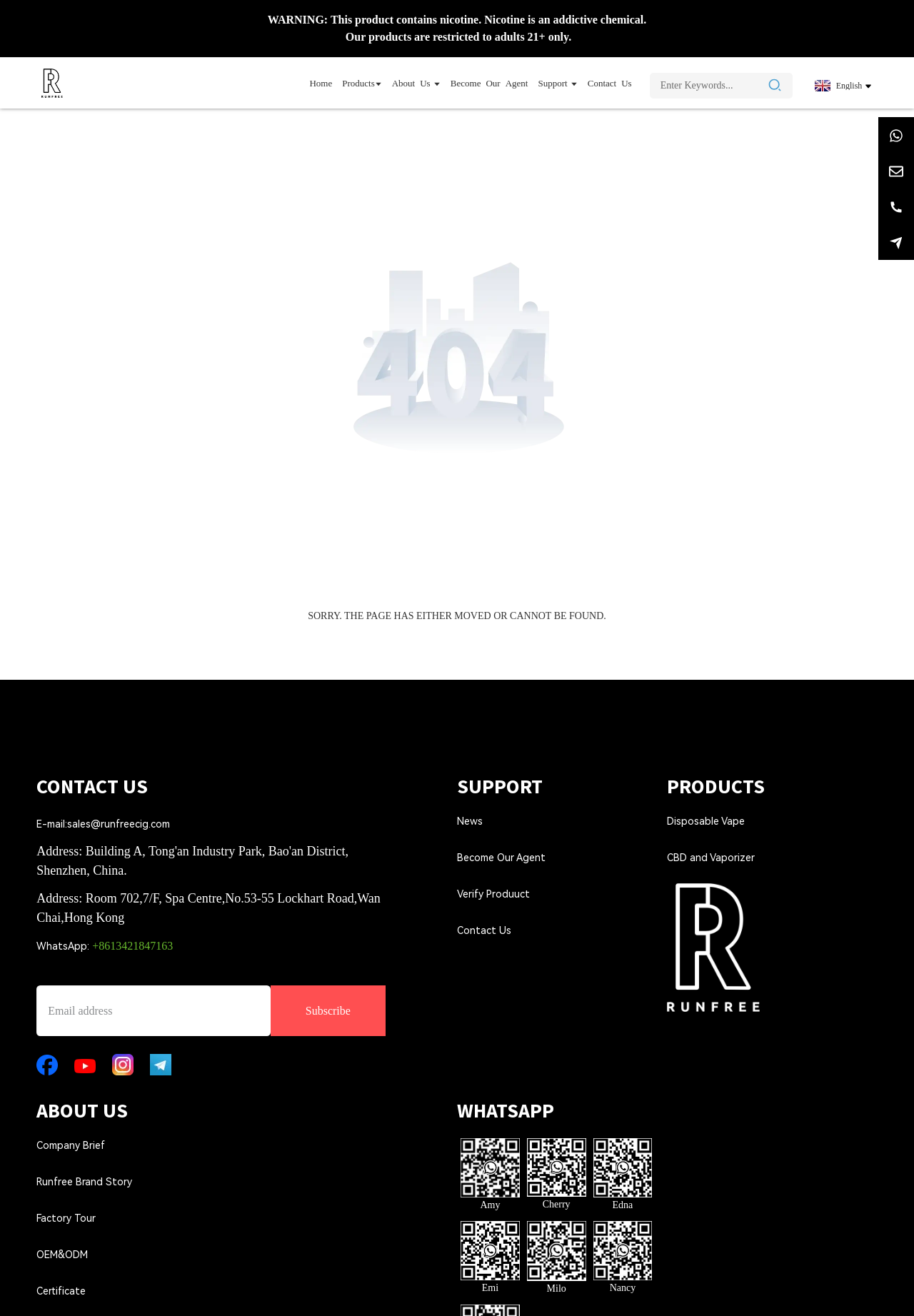Identify the bounding box for the element characterized by the following description: "Verify Produuct".

[0.5, 0.675, 0.58, 0.683]